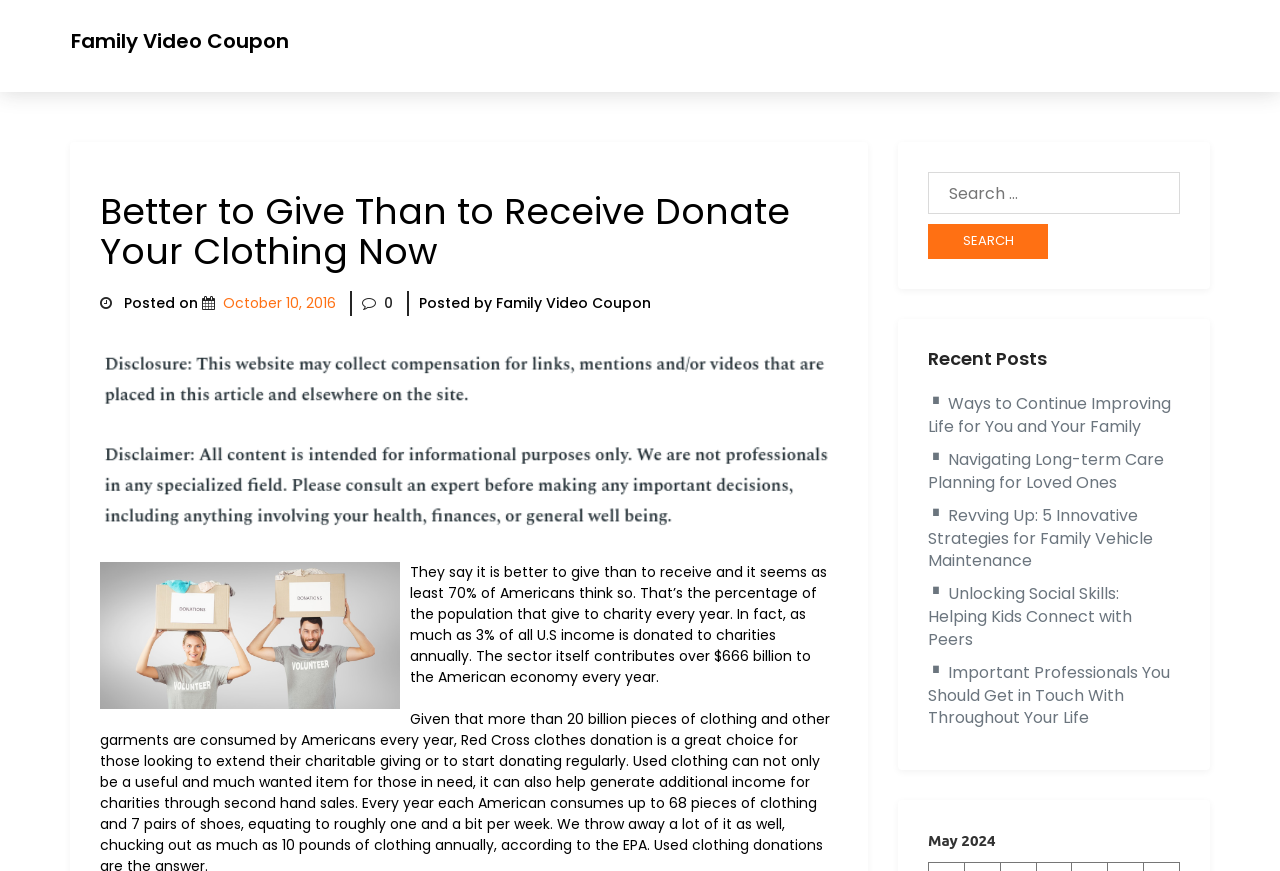Determine the bounding box coordinates of the section I need to click to execute the following instruction: "Click on the link to Family Video Coupon". Provide the coordinates as four float numbers between 0 and 1, i.e., [left, top, right, bottom].

[0.055, 0.031, 0.226, 0.063]